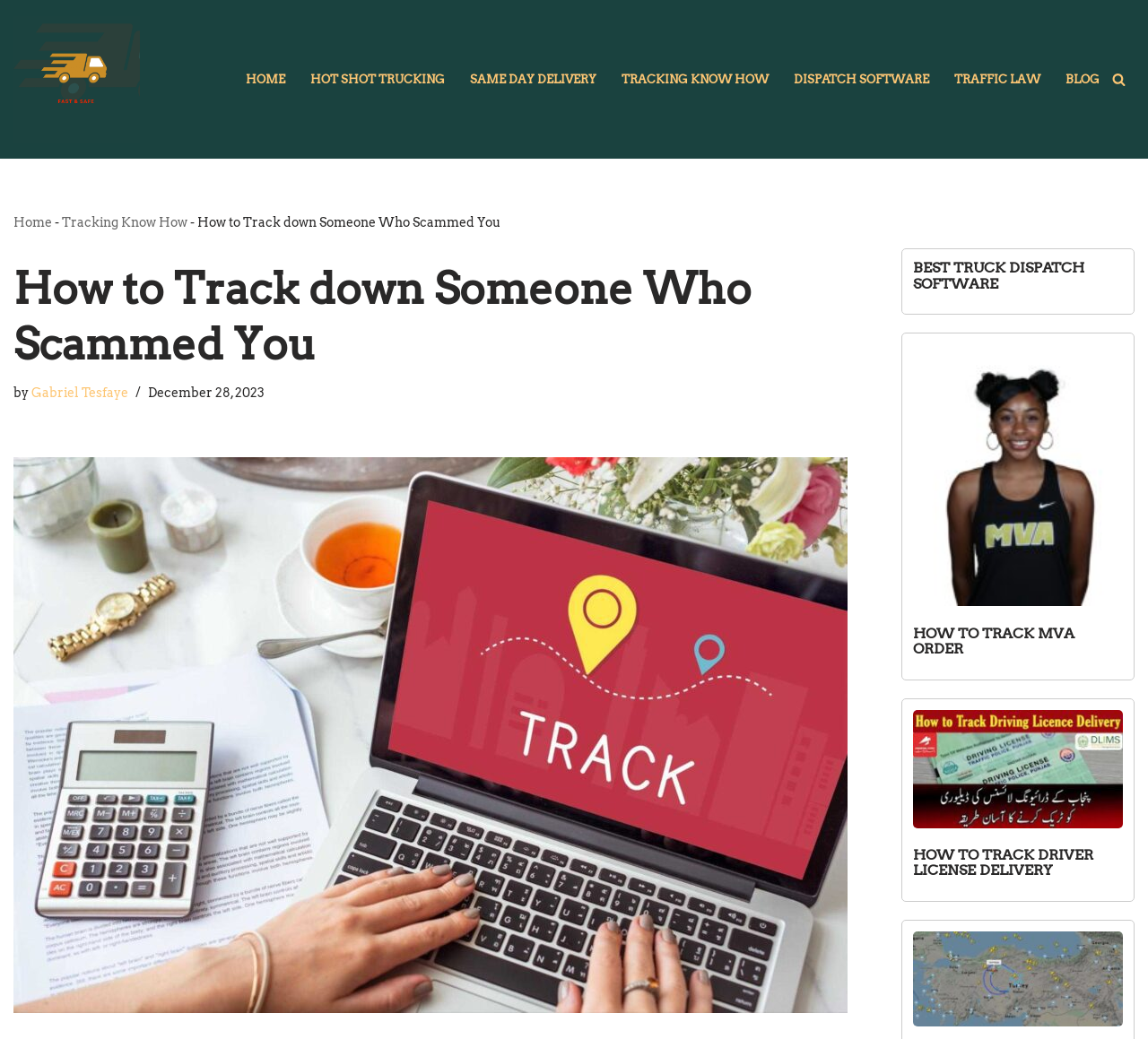Please determine the bounding box coordinates for the element with the description: "Same Day Delivery".

[0.409, 0.066, 0.52, 0.087]